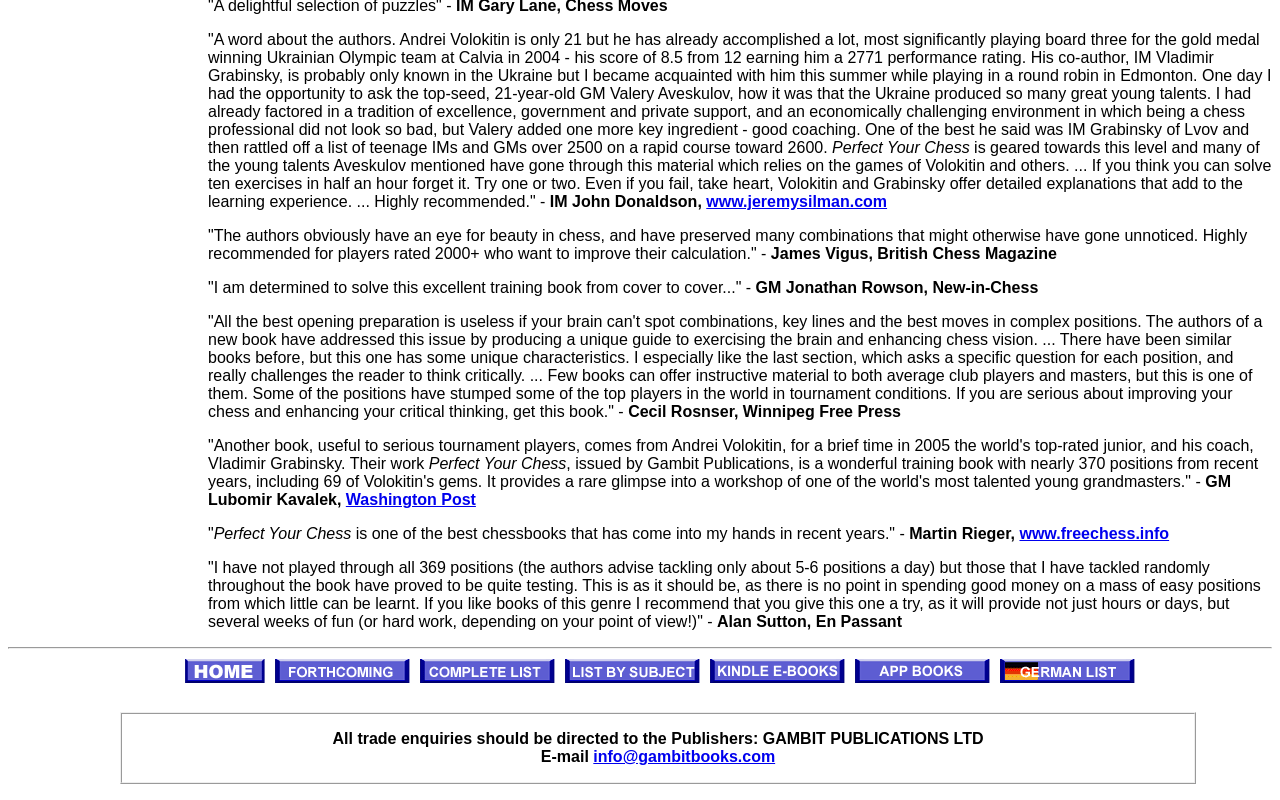Specify the bounding box coordinates (top-left x, top-left y, bottom-right x, bottom-right y) of the UI element in the screenshot that matches this description: E.T. The Extra-Terrestrial [DVD] $5.99

None